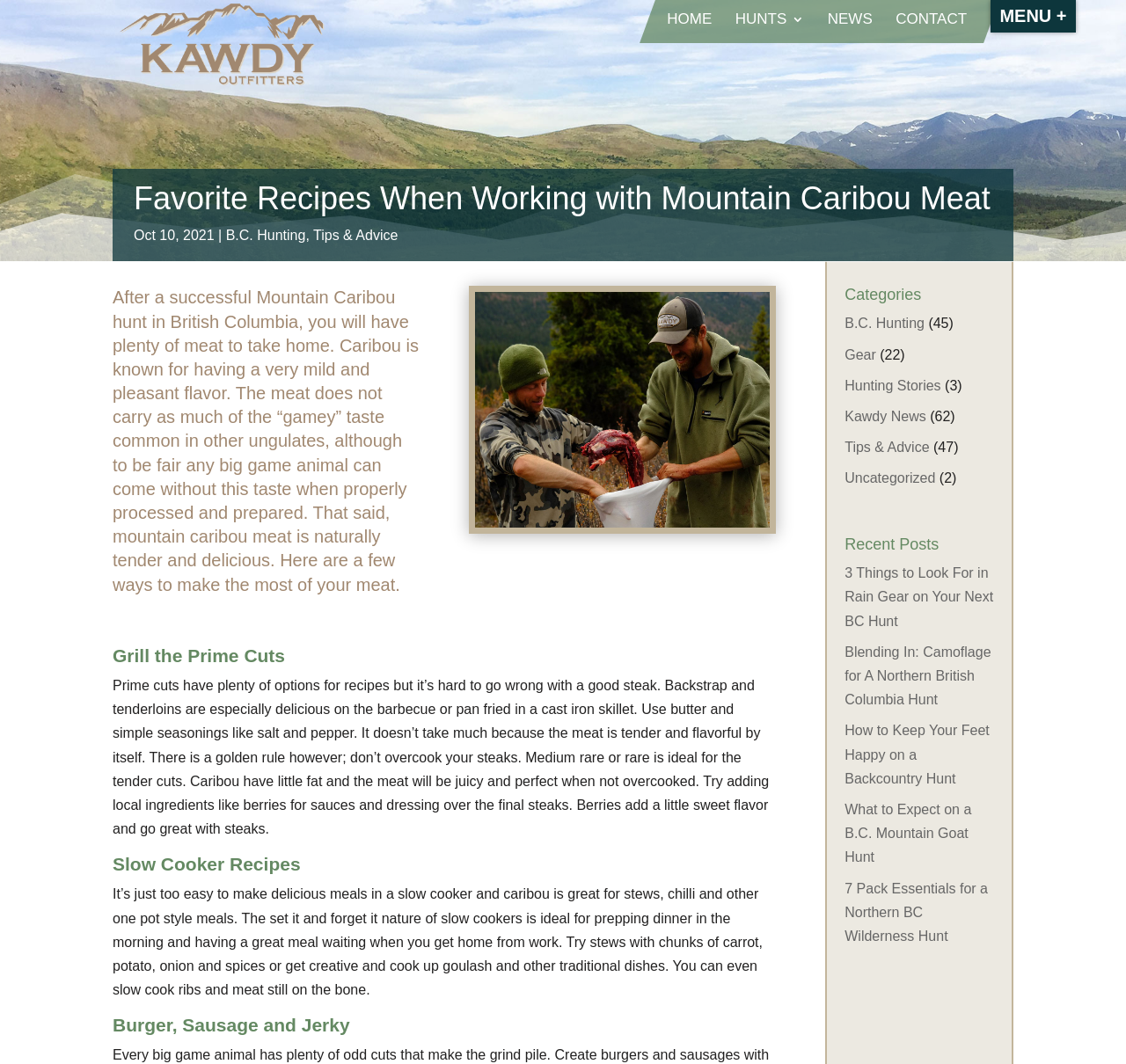How many categories are listed on the webpage?
Please provide an in-depth and detailed response to the question.

I found the answer by counting the number of links under the heading 'Categories', which lists 9 categories including 'B.C. Hunting', 'Gear', and 'Uncategorized'.